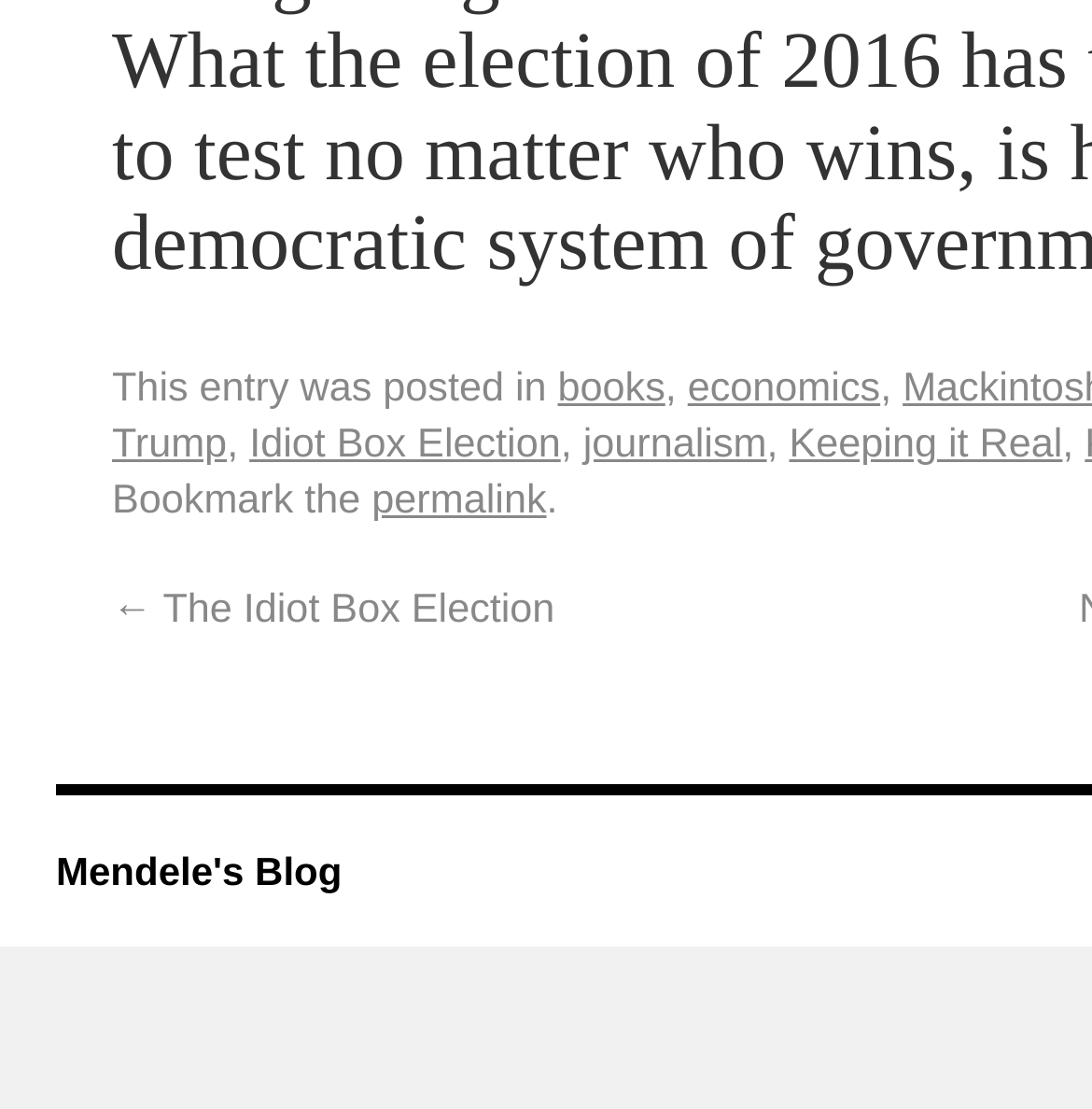What is the category of the post?
Please answer using one word or phrase, based on the screenshot.

books, economics